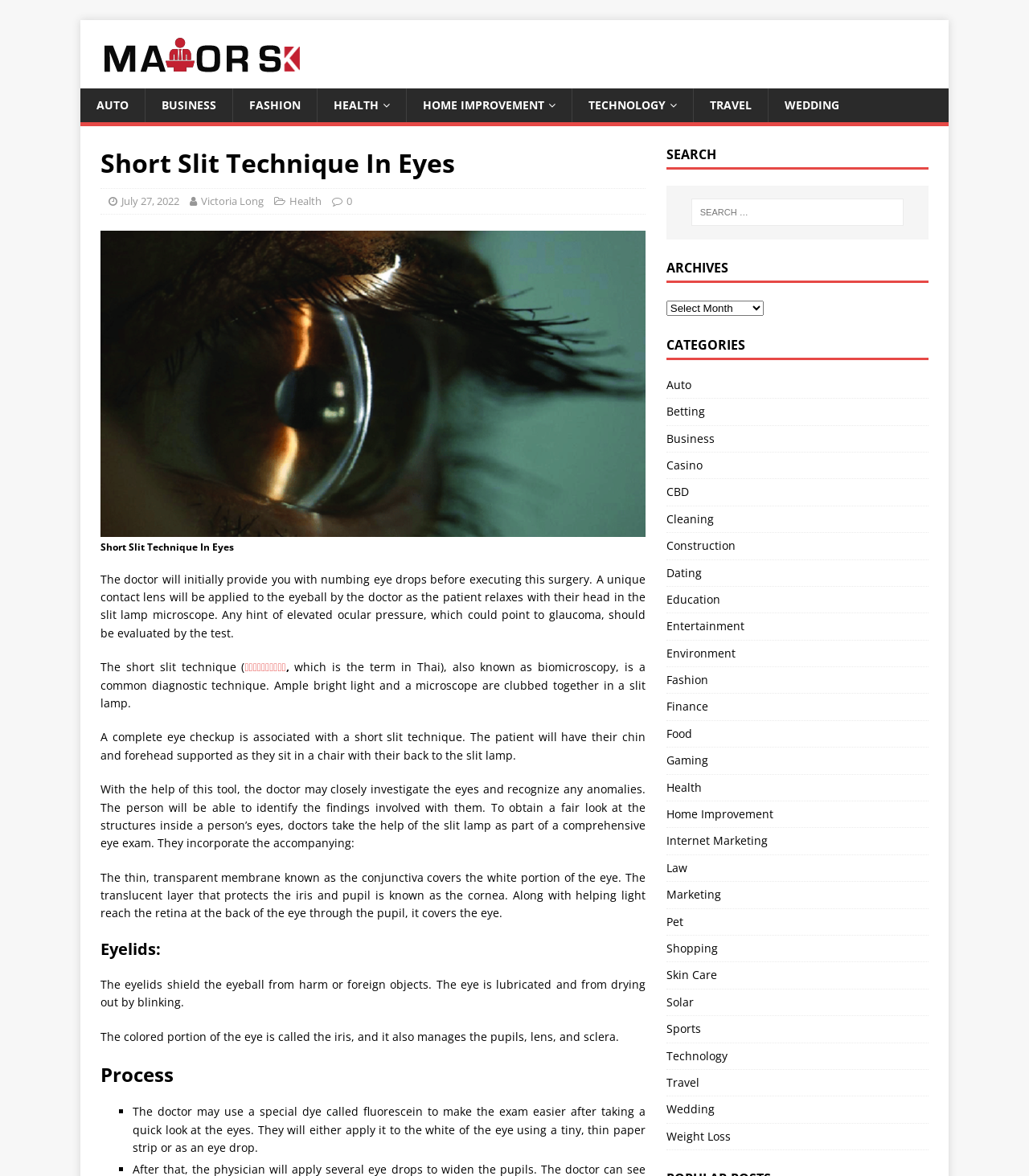What is the term in Thai for the short slit technique?
Answer the question with as much detail as possible.

The term in Thai for the short slit technique is กรีดตาสั้น, which is mentioned in the text as an alternative name for biomicroscopy.